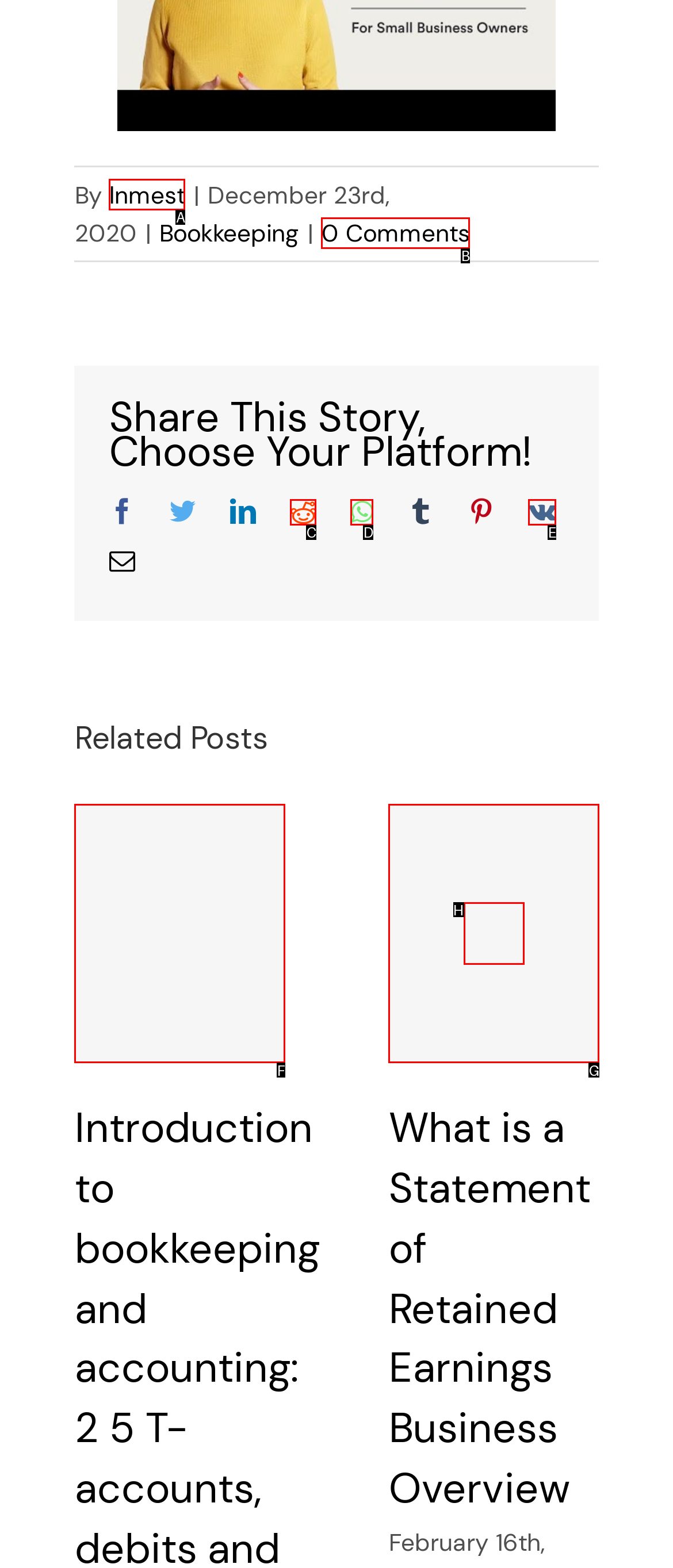Select the letter of the option that corresponds to: Reddit
Provide the letter from the given options.

C